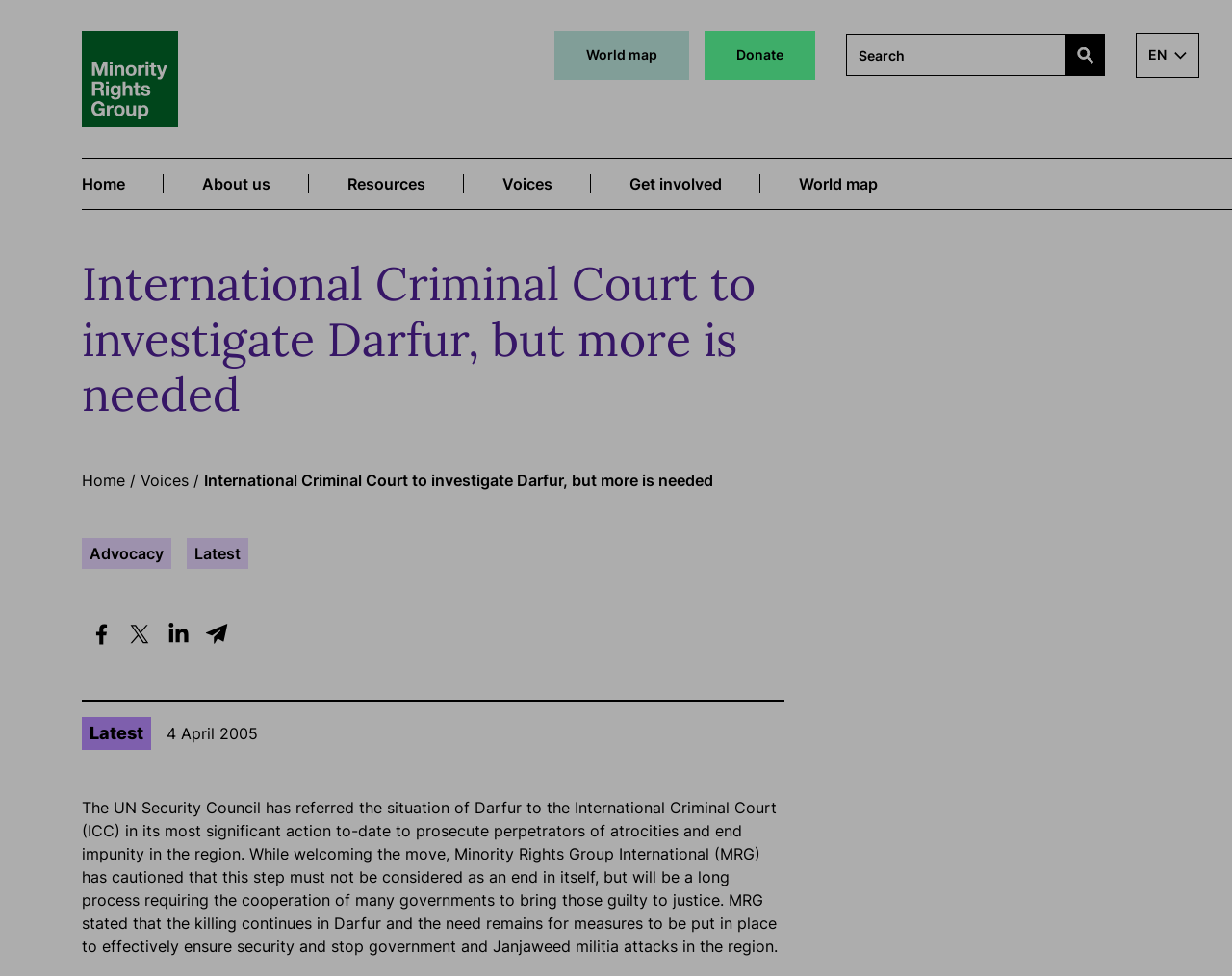Please identify the bounding box coordinates of the region to click in order to complete the task: "View the 'World map'". The coordinates must be four float numbers between 0 and 1, specified as [left, top, right, bottom].

[0.45, 0.032, 0.559, 0.082]